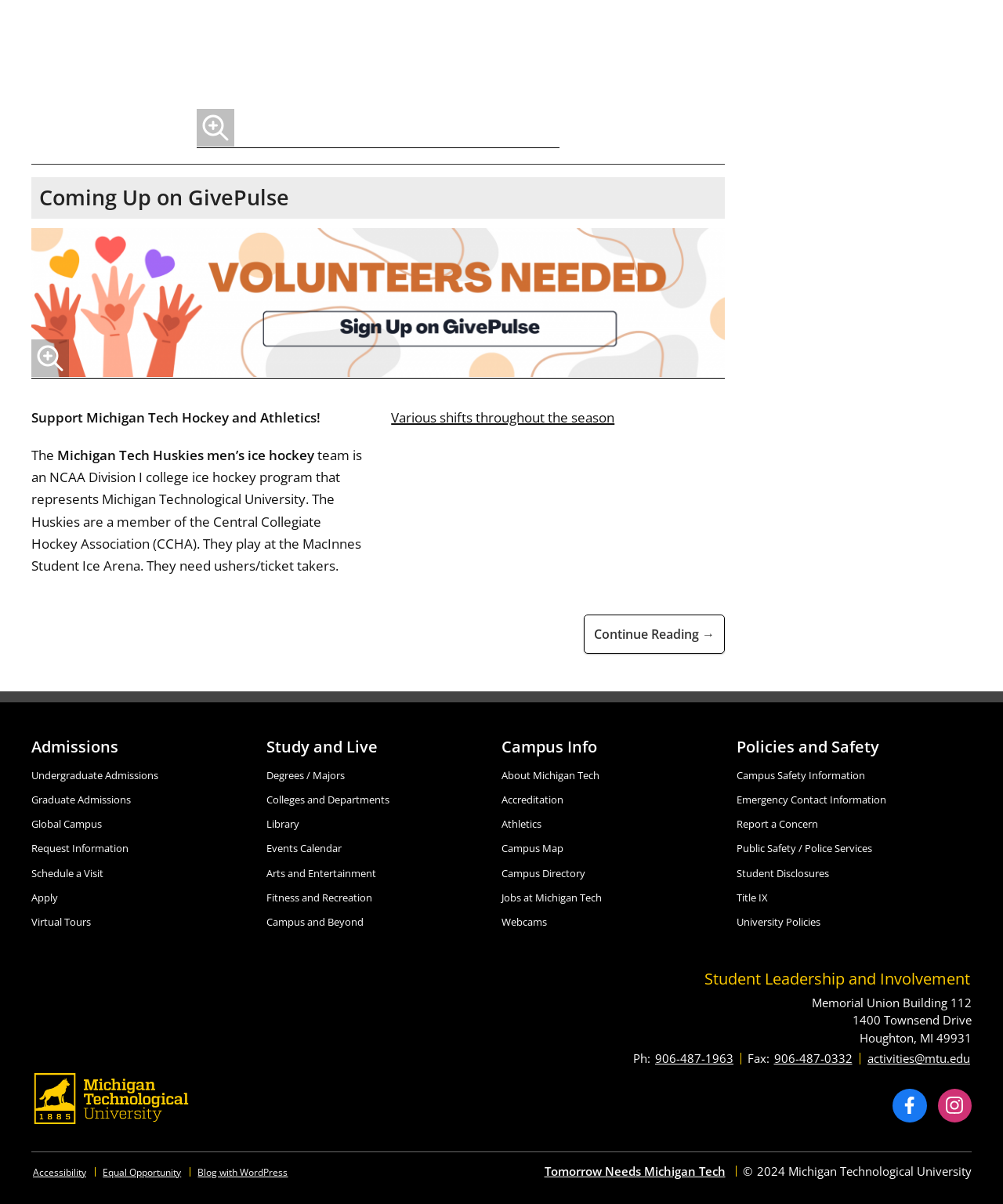Find the bounding box coordinates of the clickable area that will achieve the following instruction: "Contact Student Leadership and Involvement".

[0.652, 0.873, 0.733, 0.885]